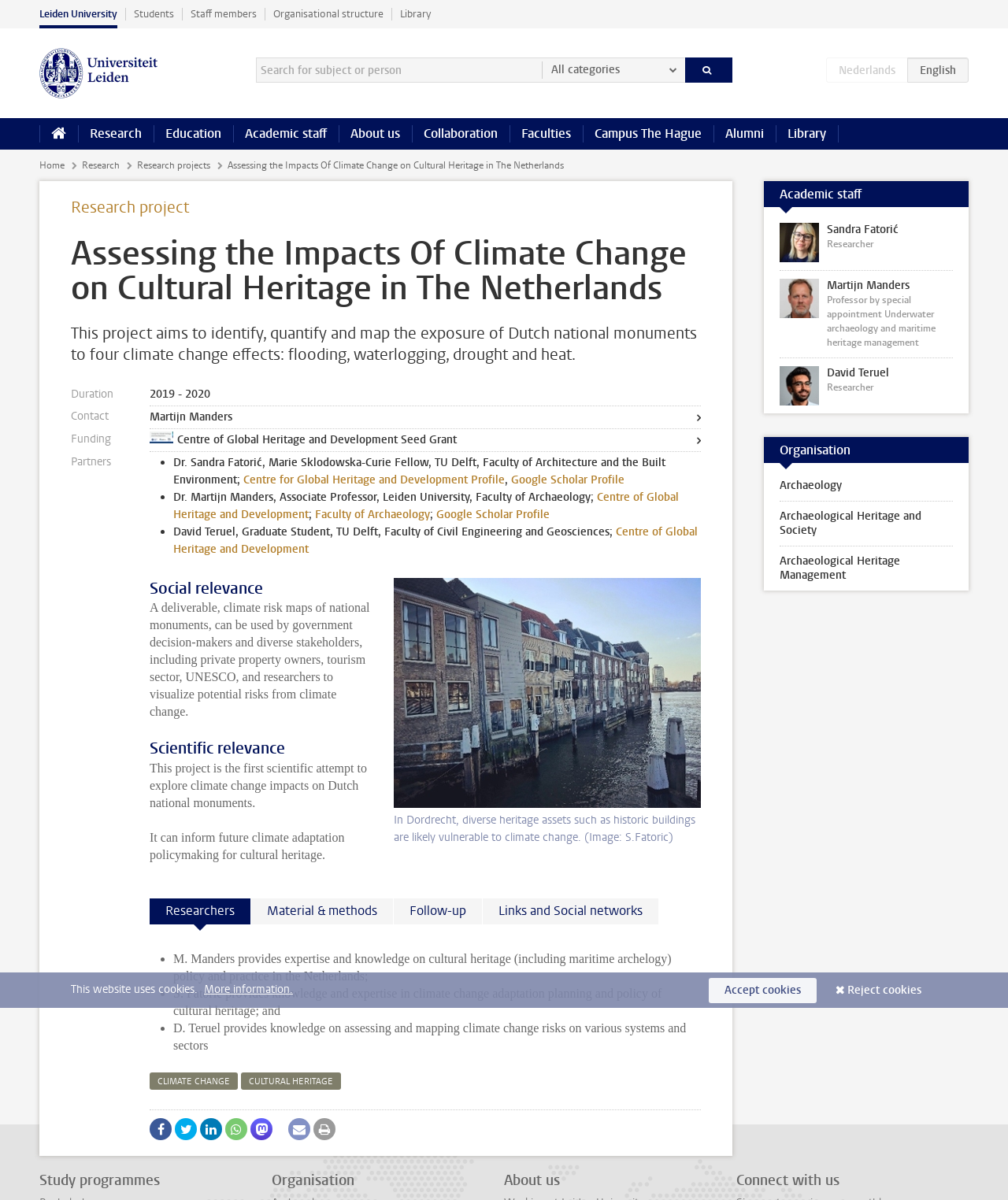Respond with a single word or phrase to the following question:
What is the project about?

Climate change impacts on cultural heritage